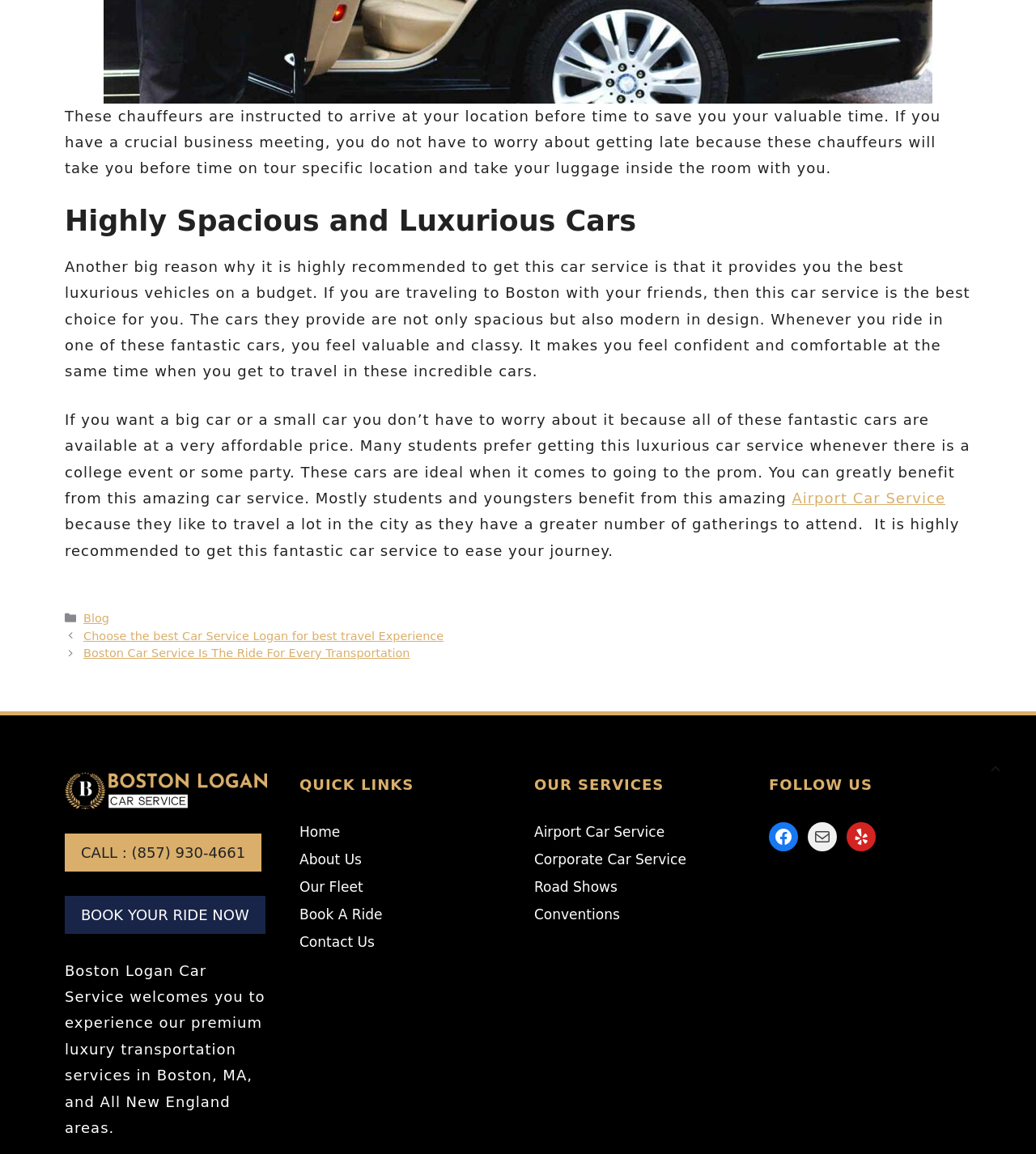Determine the bounding box coordinates of the element that should be clicked to execute the following command: "Go to the home page".

[0.289, 0.714, 0.328, 0.728]